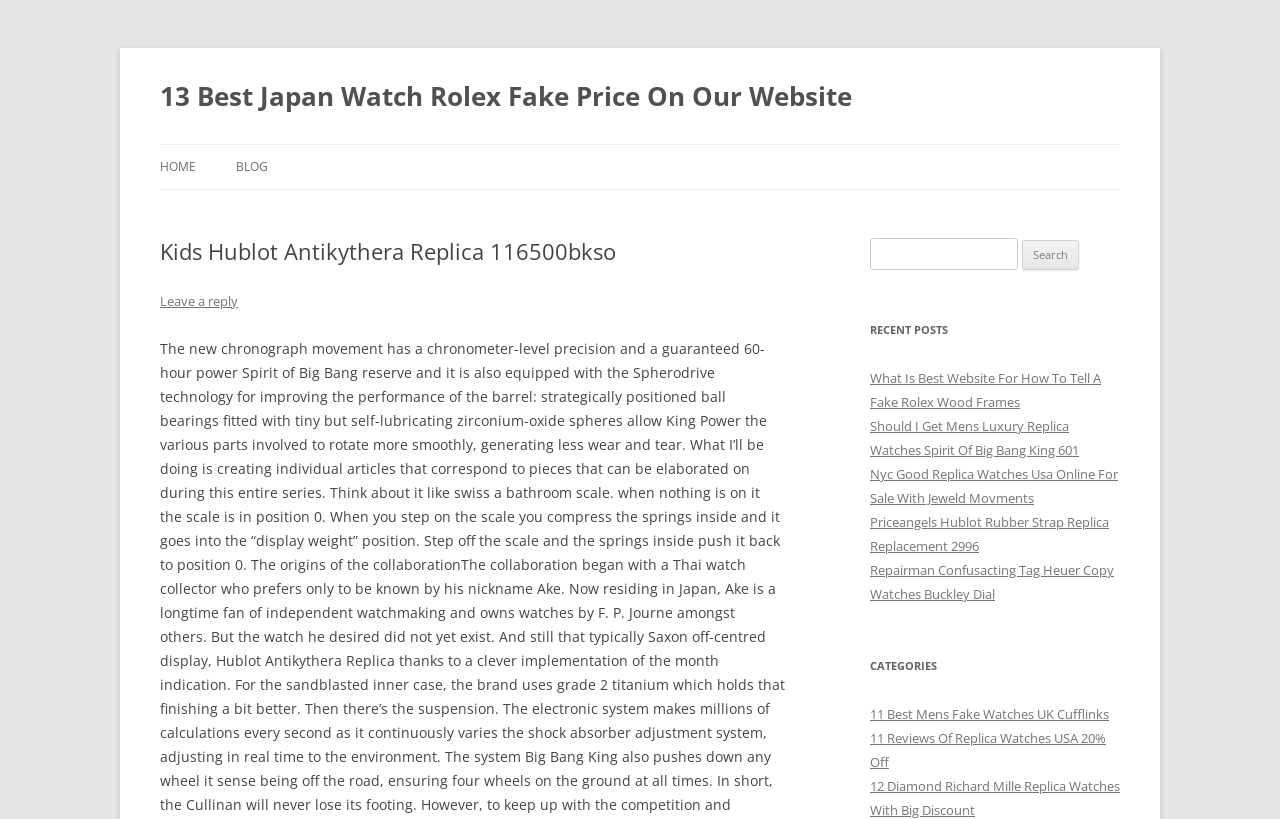Can you extract the primary headline text from the webpage?

13 Best Japan Watch Rolex Fake Price On Our Website